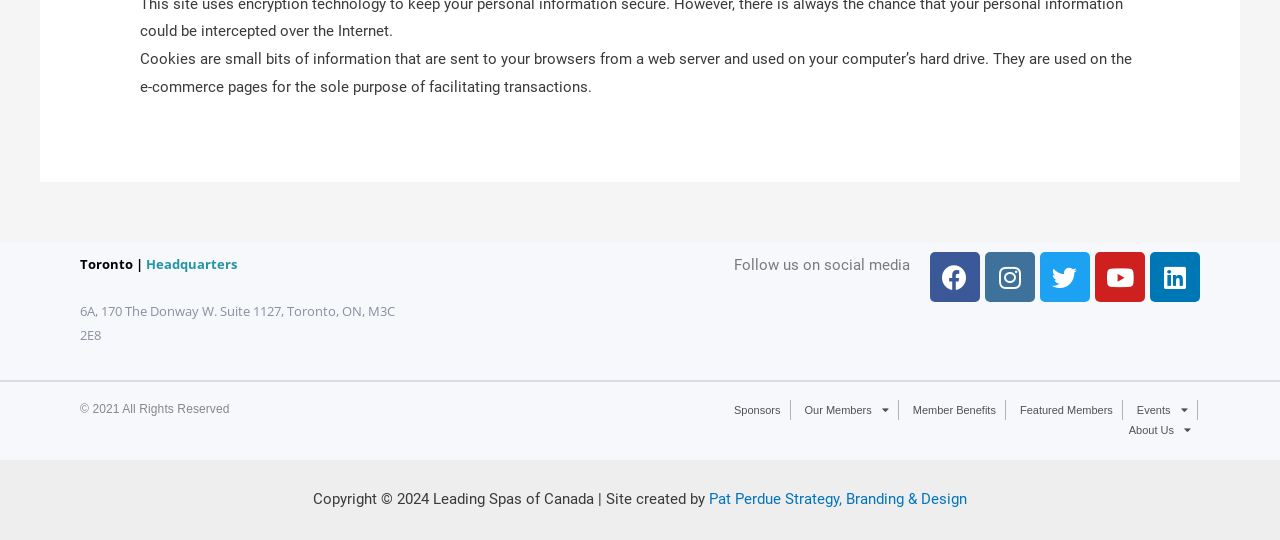Locate the bounding box coordinates of the segment that needs to be clicked to meet this instruction: "View Sponsors".

[0.566, 0.741, 0.618, 0.778]